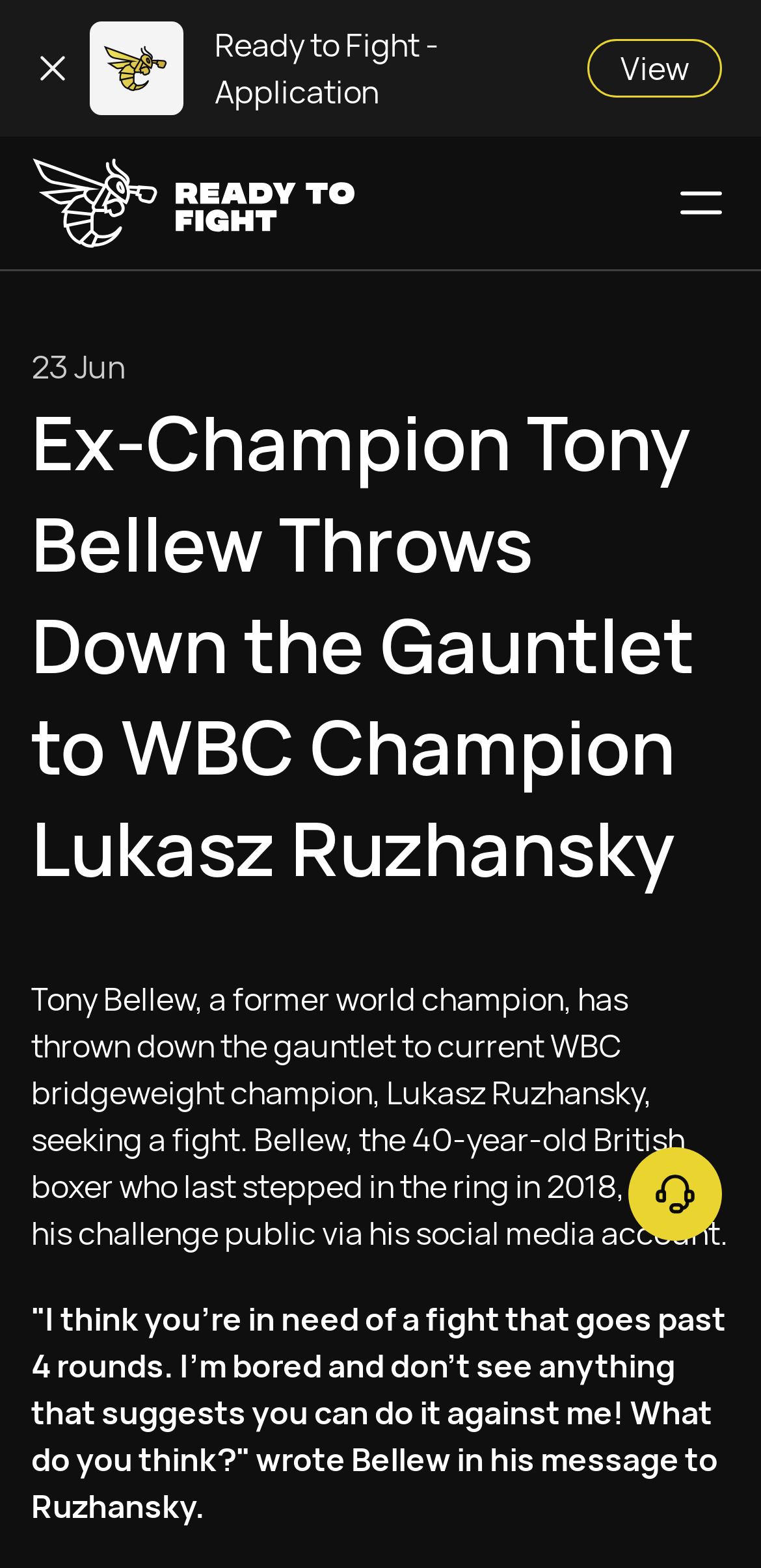Determine the main heading of the webpage and generate its text.

Ex-Champion Tony Bellew Throws Down the Gauntlet to WBC Champion Lukasz Ruzhansky